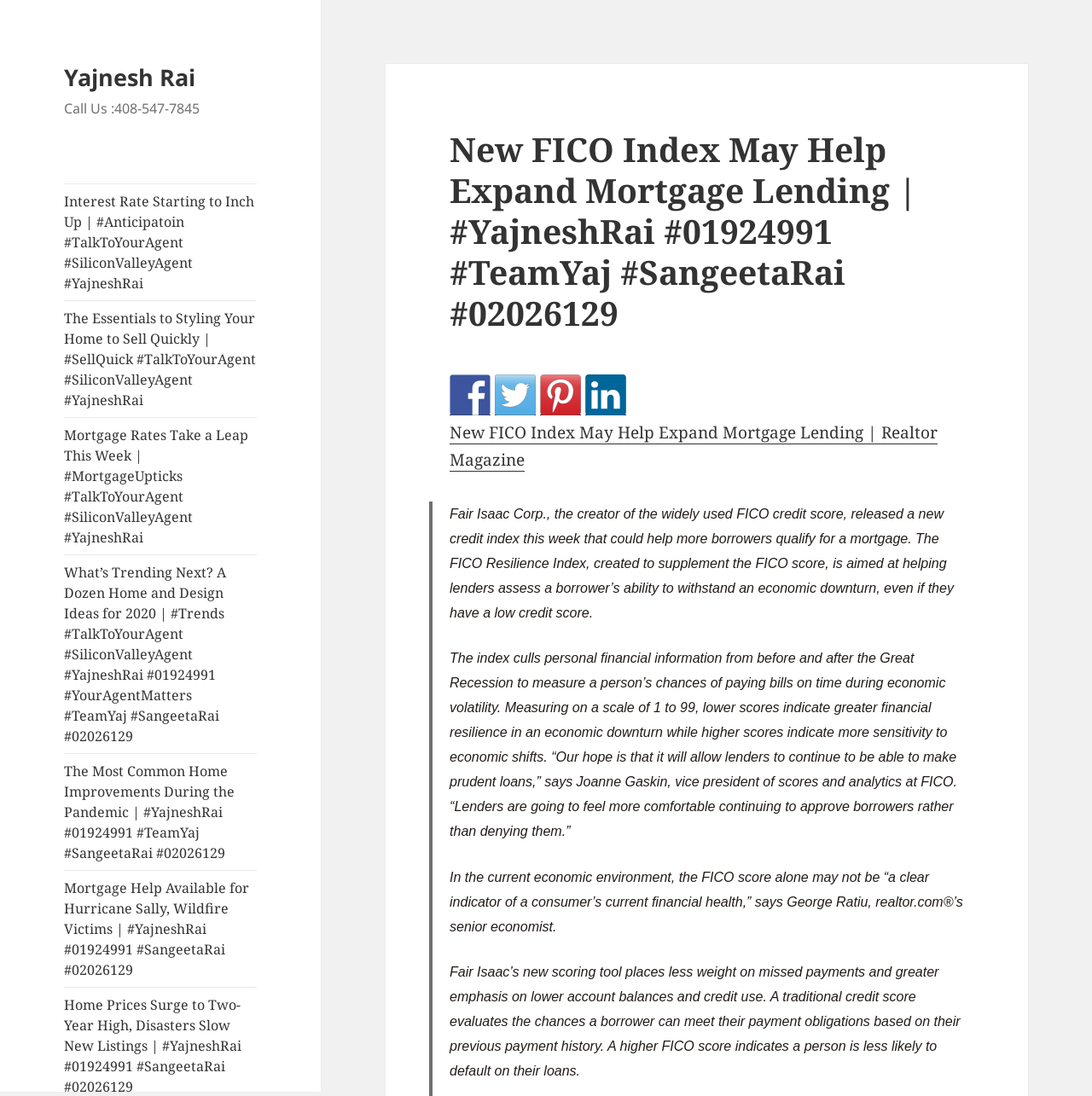What is the phone number to call?
Answer the question using a single word or phrase, according to the image.

408-547-7845